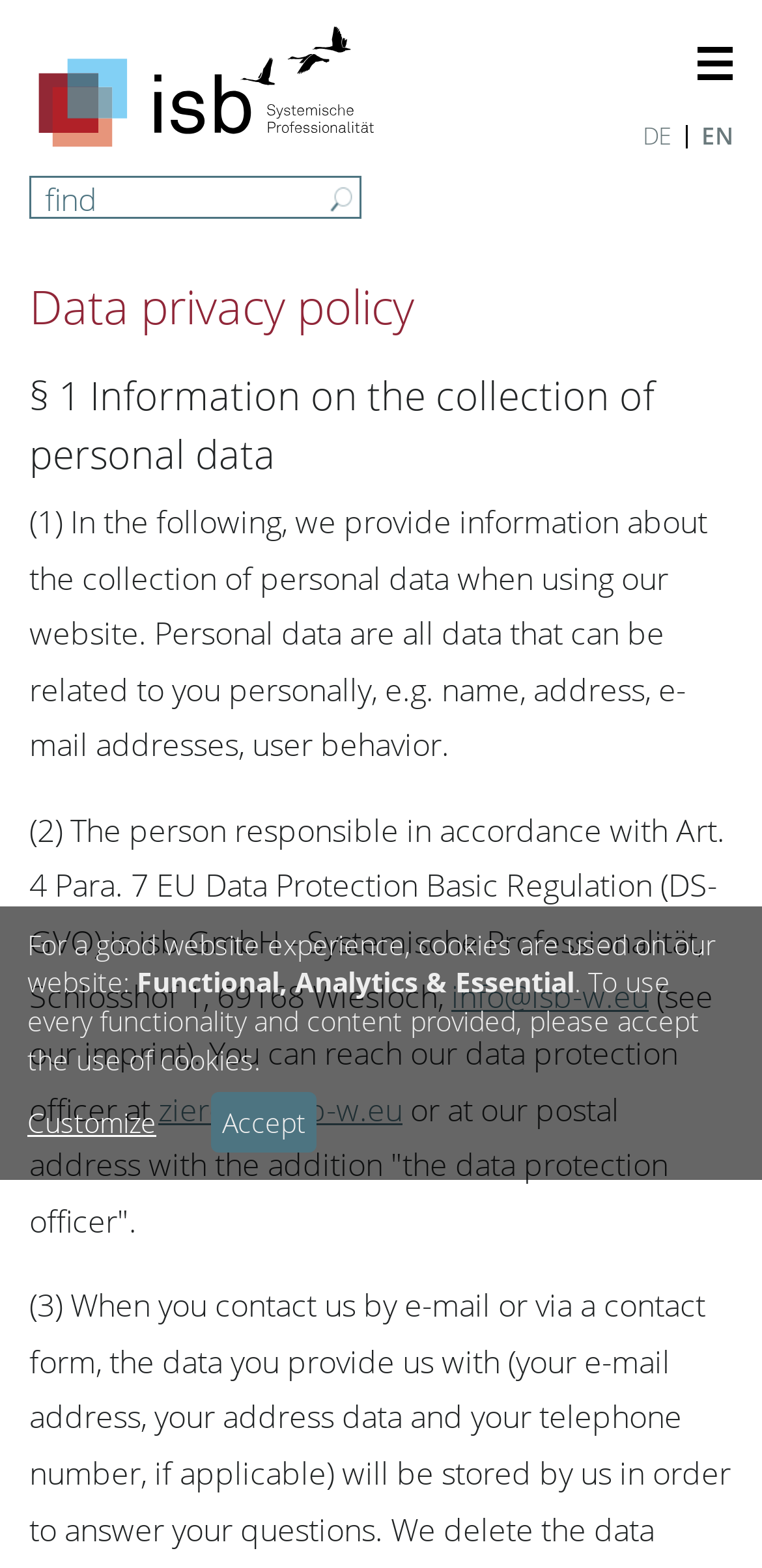Who is the person responsible for data protection?
Based on the image, provide your answer in one word or phrase.

isb GmbH